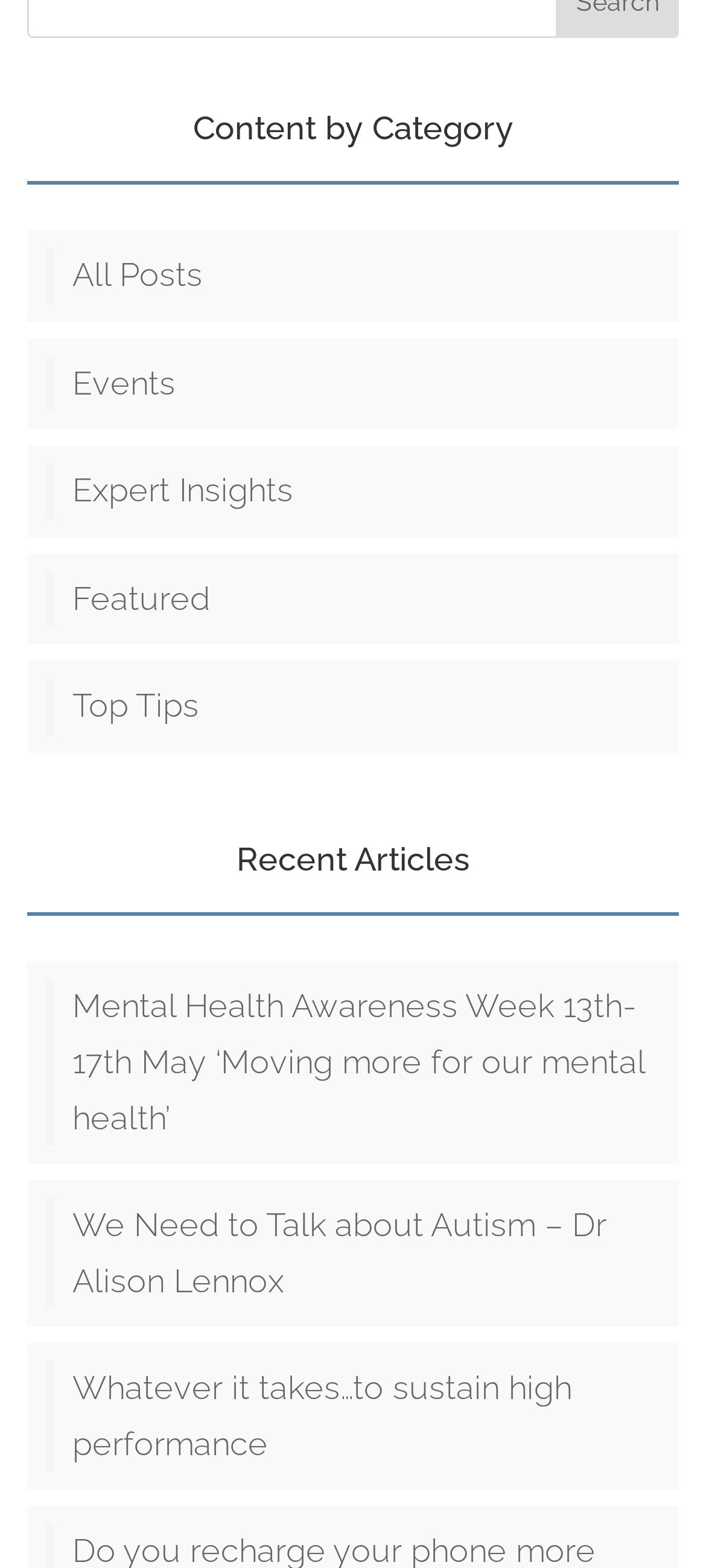Please find the bounding box coordinates of the element that you should click to achieve the following instruction: "Read about Mental Health Awareness Week". The coordinates should be presented as four float numbers between 0 and 1: [left, top, right, bottom].

[0.064, 0.625, 0.936, 0.731]